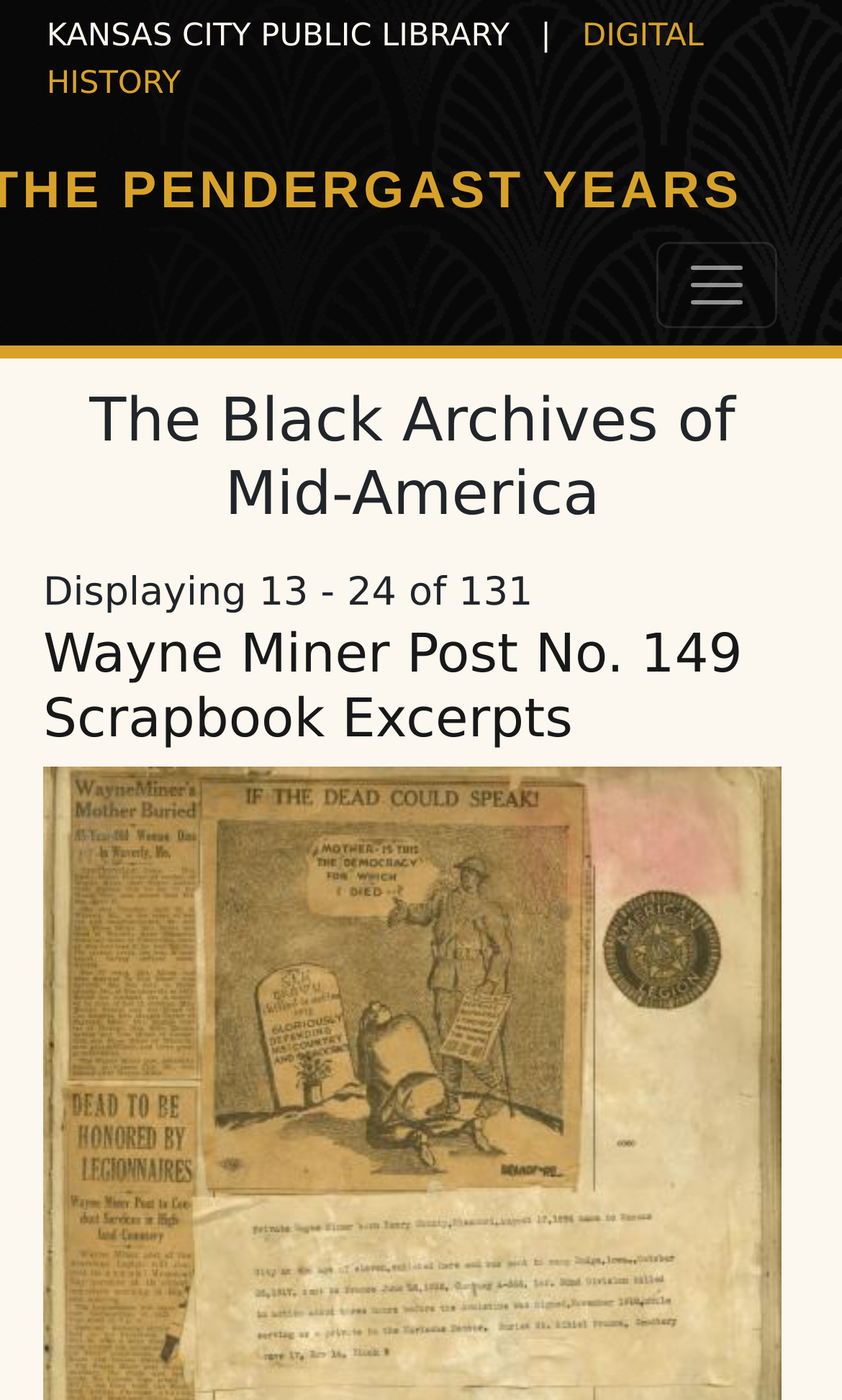How many items are being displayed?
Kindly offer a detailed explanation using the data available in the image.

I found the answer by looking at the static text element that says 'Displaying 13 - 24 of 131', which indicates the range of items being displayed.